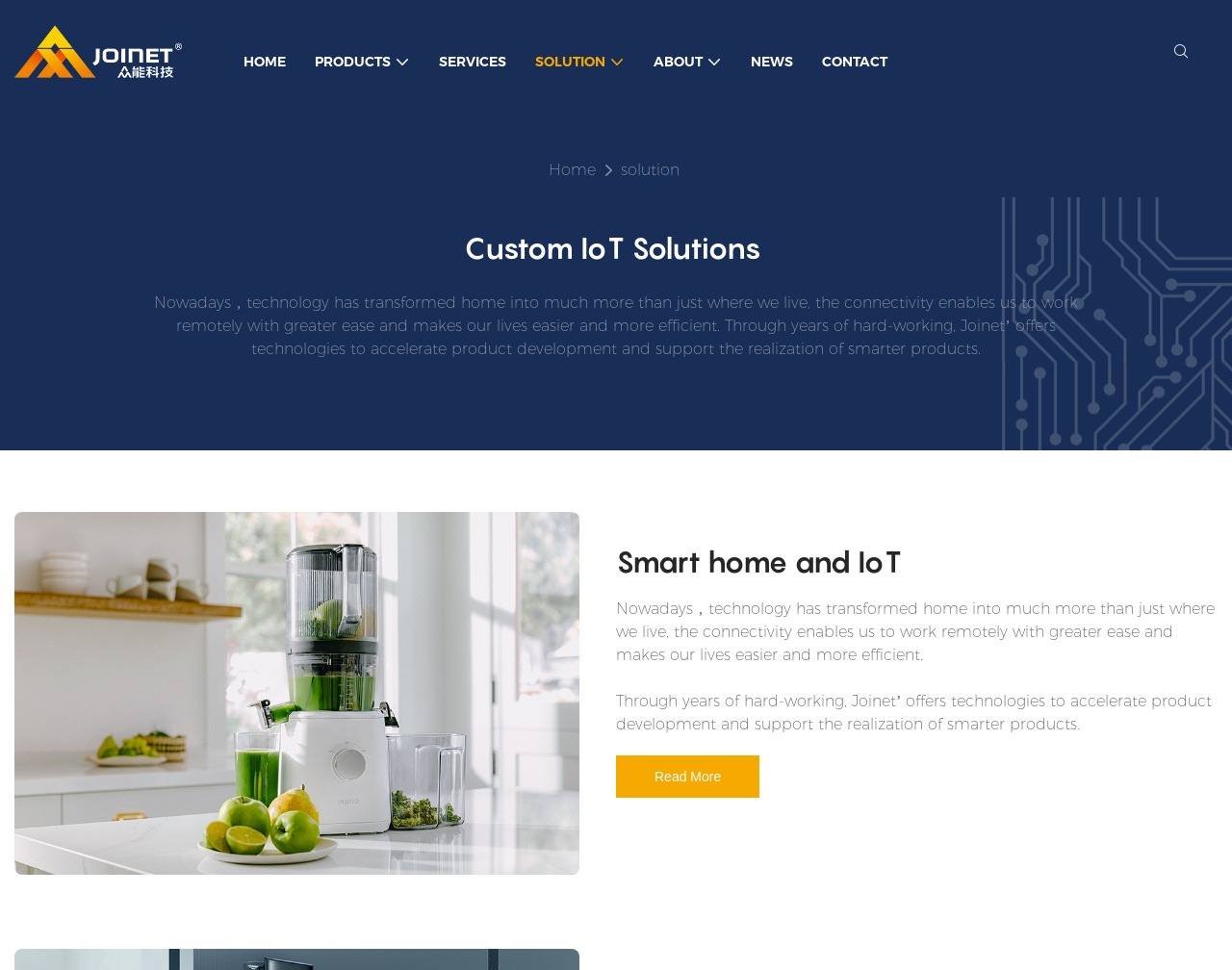Please identify the bounding box coordinates of the area that needs to be clicked to follow this instruction: "Click SERVICES".

[0.357, 0.053, 0.411, 0.074]